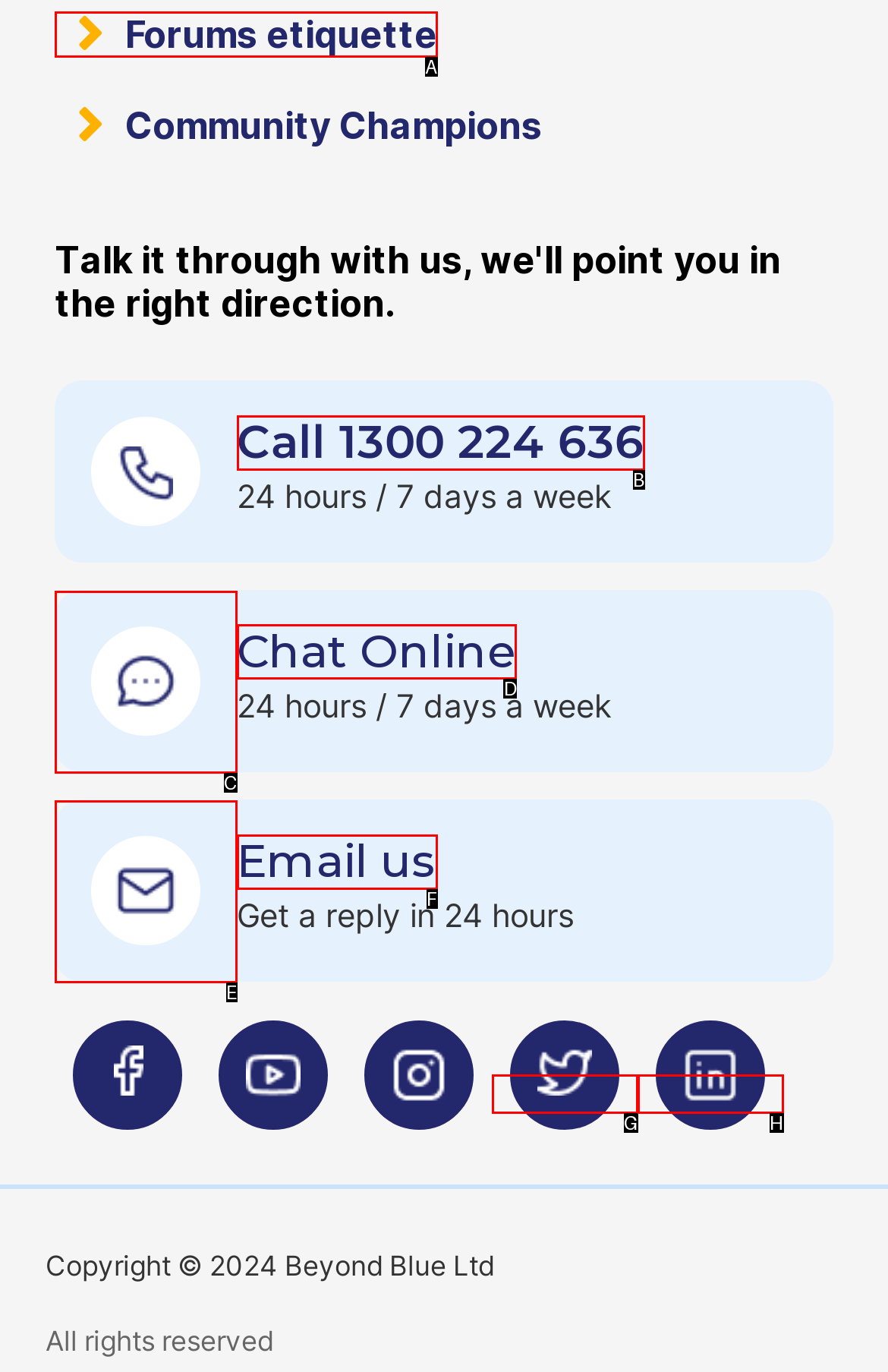To complete the instruction: Chat with us online, which HTML element should be clicked?
Respond with the option's letter from the provided choices.

D